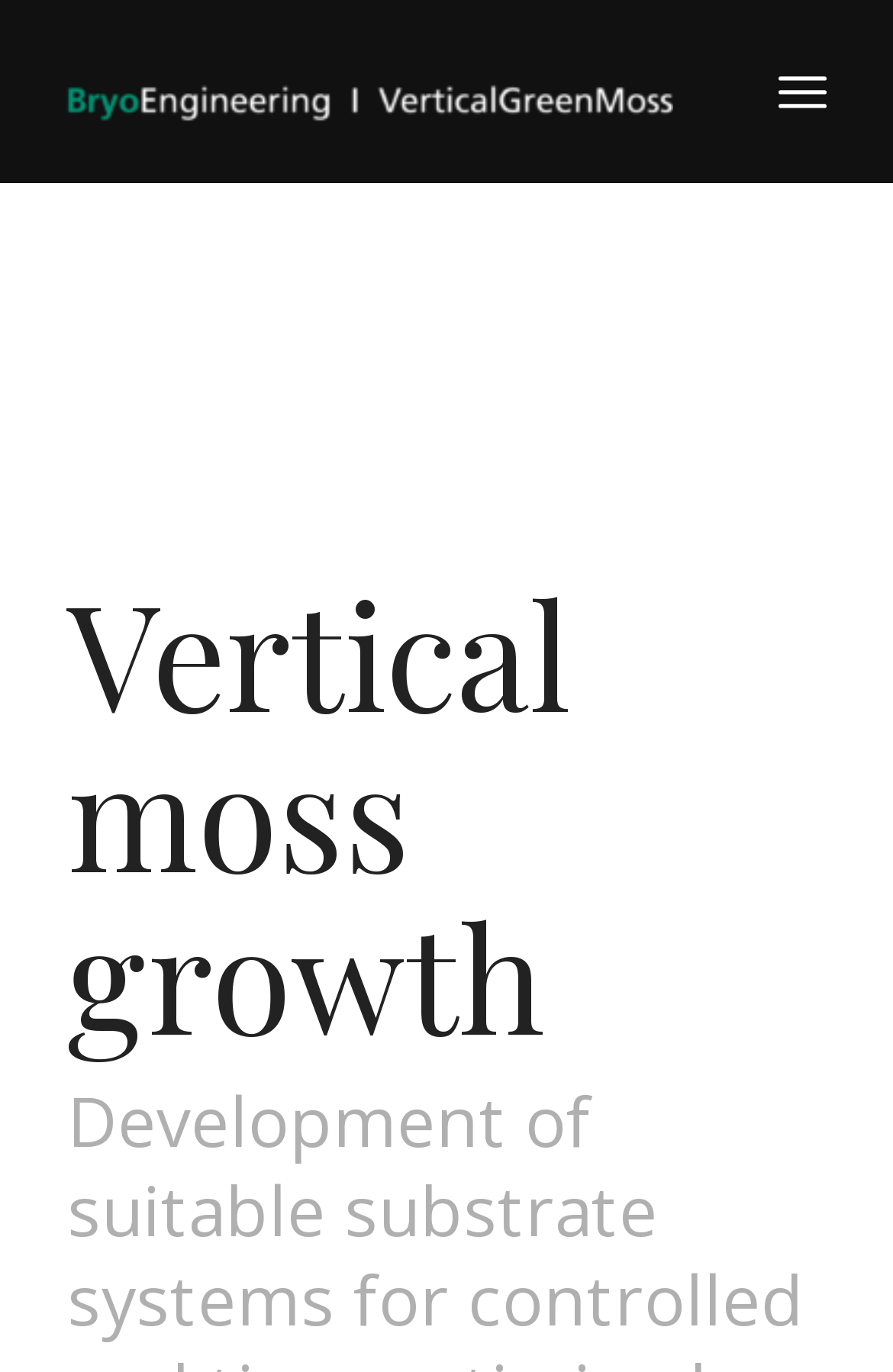Using the description "aria-label="Bryo-engineering"", predict the bounding box of the relevant HTML element.

[0.075, 0.0, 0.755, 0.133]